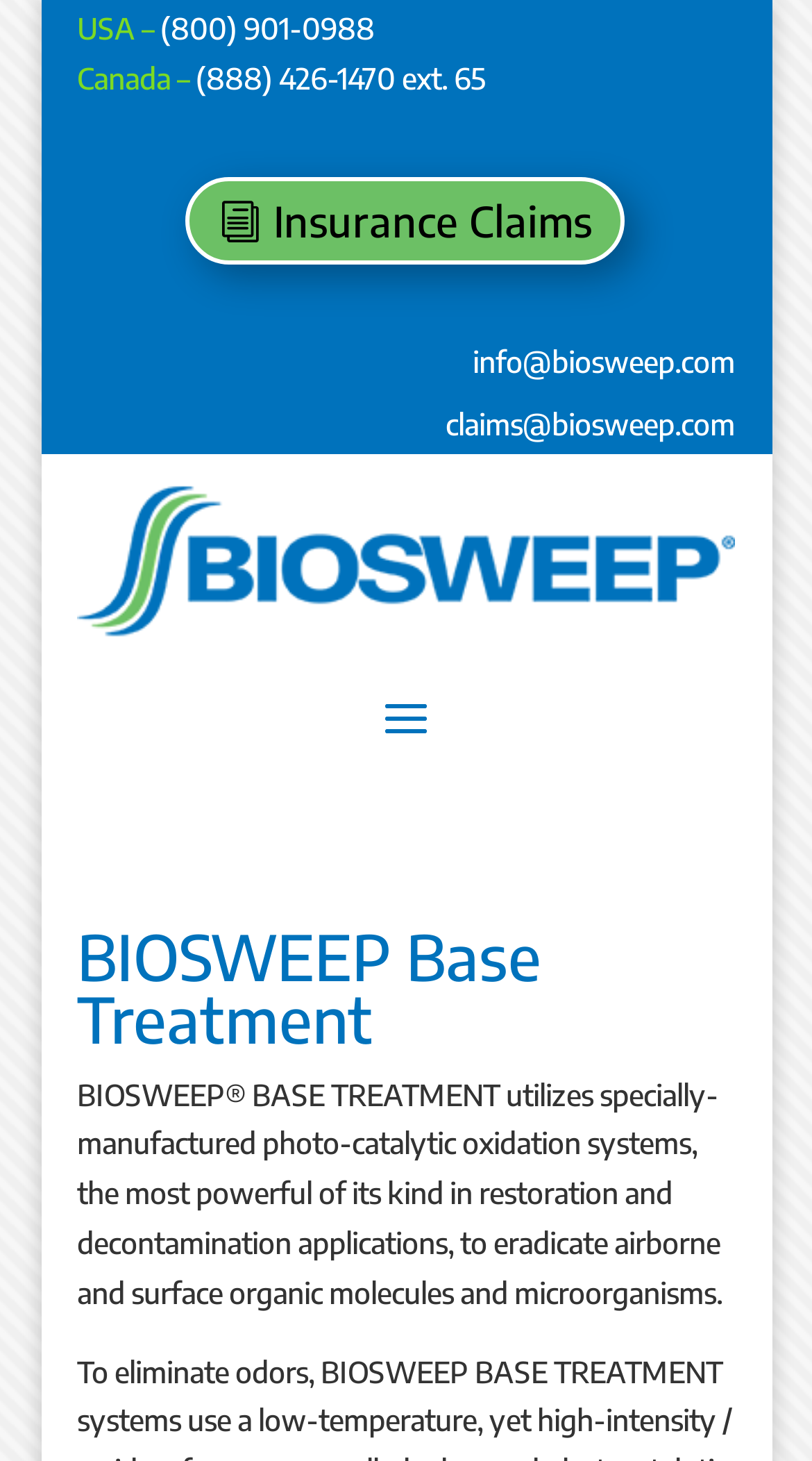For the given element description Insurance Claims, determine the bounding box coordinates of the UI element. The coordinates should follow the format (top-left x, top-left y, bottom-right x, bottom-right y) and be within the range of 0 to 1.

[0.229, 0.121, 0.77, 0.181]